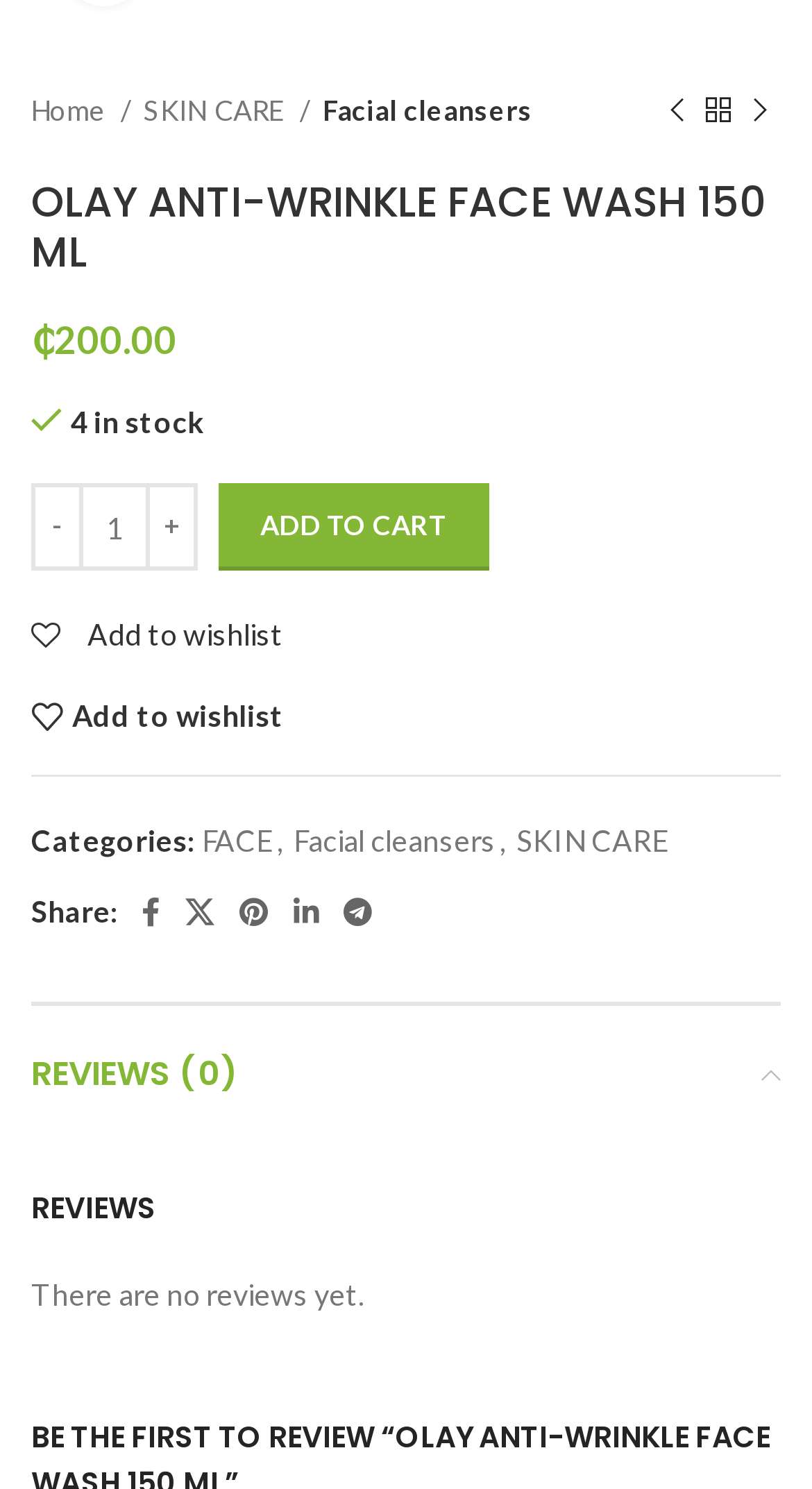Answer the question using only a single word or phrase: 
What is the minimum quantity of the product that can be purchased?

1